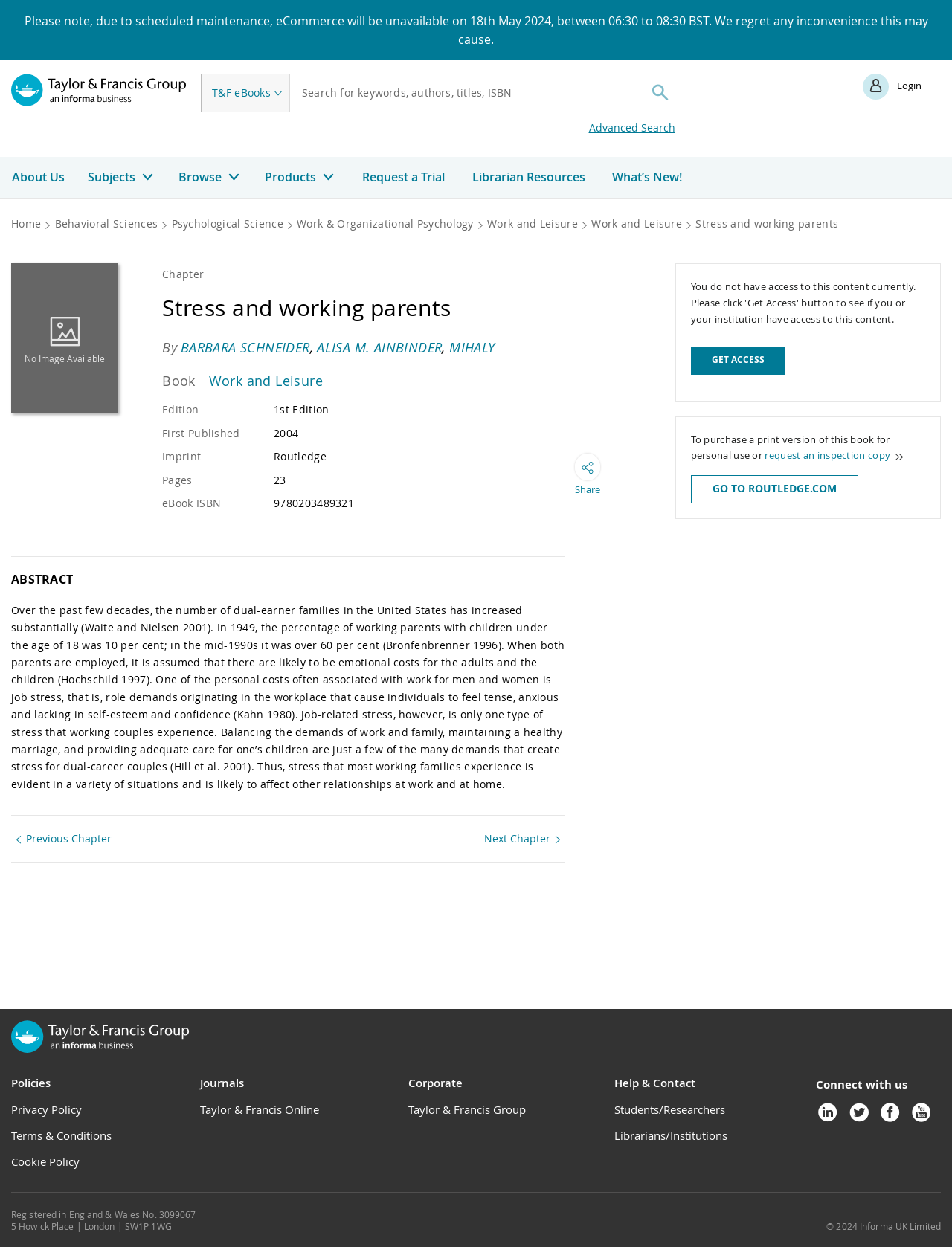Please identify the bounding box coordinates of the area I need to click to accomplish the following instruction: "Browse subjects".

[0.092, 0.132, 0.168, 0.153]